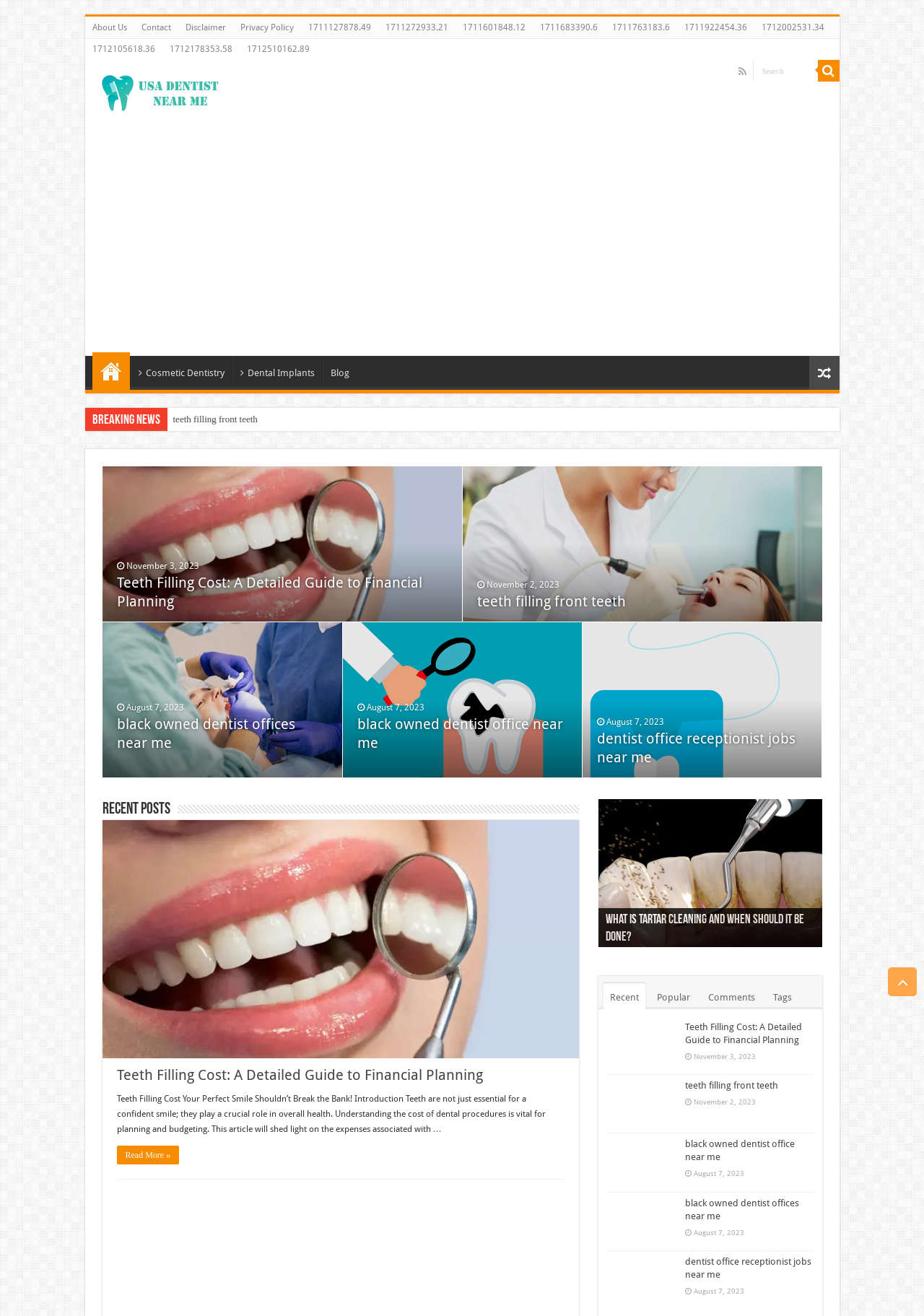Provide a brief response in the form of a single word or phrase:
How many links are there in the top navigation menu?

5